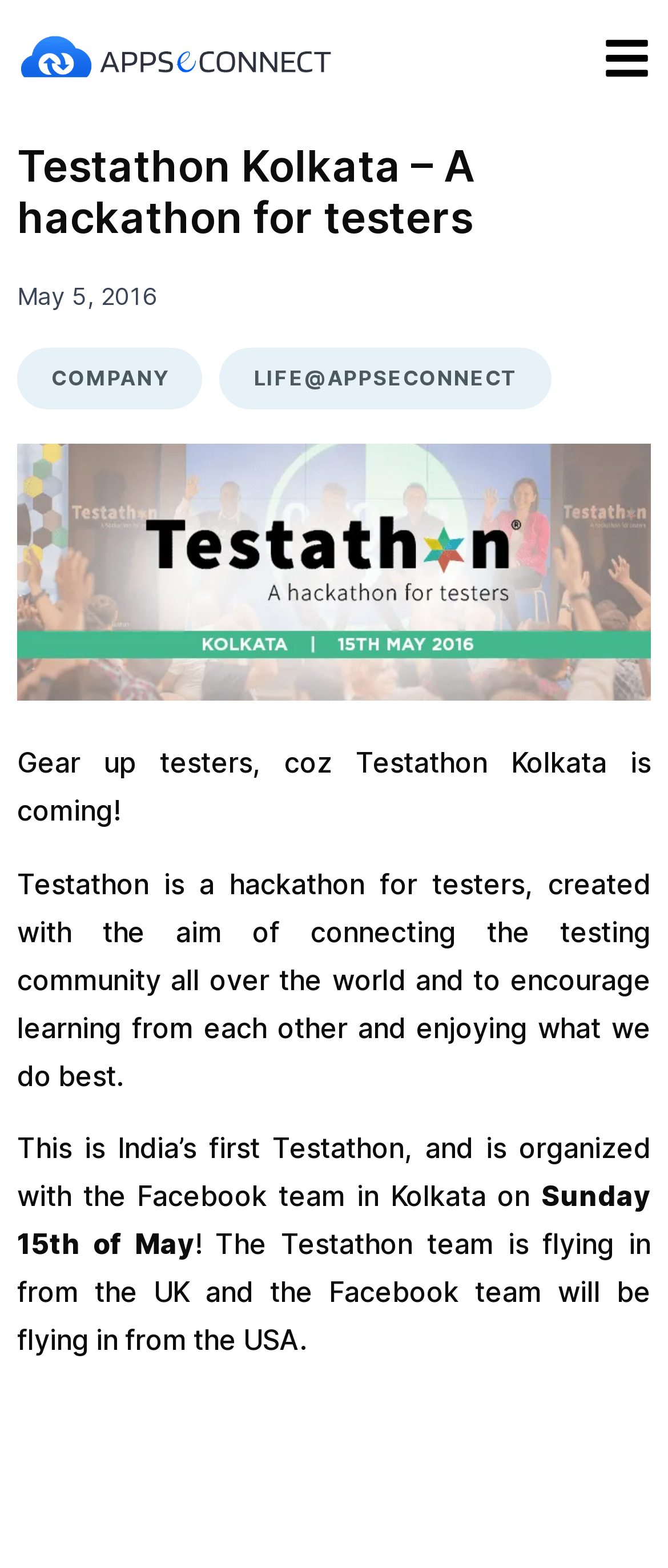Generate the text content of the main headline of the webpage.

Testathon Kolkata – A hackathon for testers